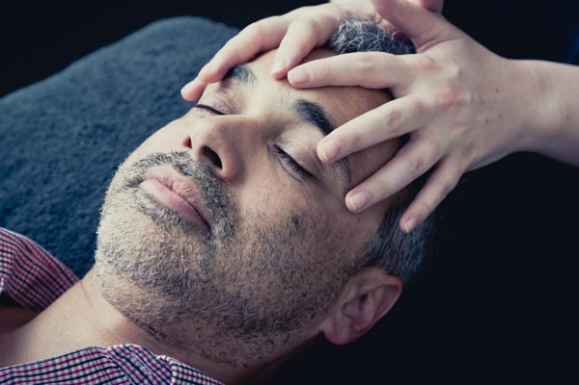Describe every significant element in the image thoroughly.

In the image, a man with short, graying hair lies comfortably on a dark surface, his eyes closed in a state of relaxation. His facial expression suggests calmness, possibly indicating a sense of relief or peace. A pair of hands, belonging to someone off-frame, gently cradle his head, indicating a supportive touch. This scene likely reflects a therapeutic or healing moment, possibly related to concussion treatment or relaxation therapy. The setting emphasizes tranquility, suggesting a focus on recovery and mental well-being, which aligns with the increasing awareness of concussion as a serious injury that affects many individuals.